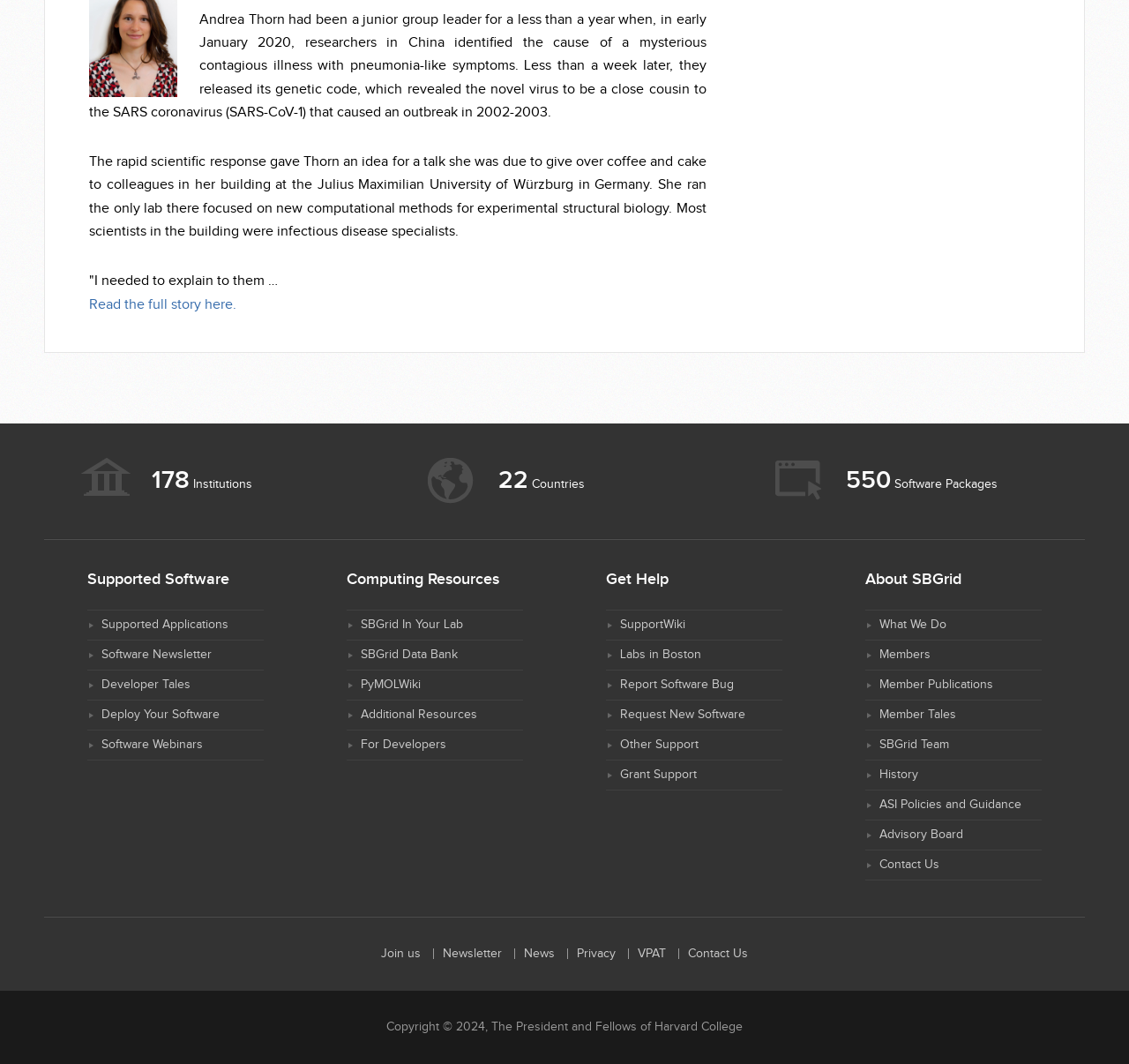How many institutions are mentioned?
Answer the question in as much detail as possible.

The webpage mentions 178 institutions, which is stated in the text '178' under the heading 'Institutions'.